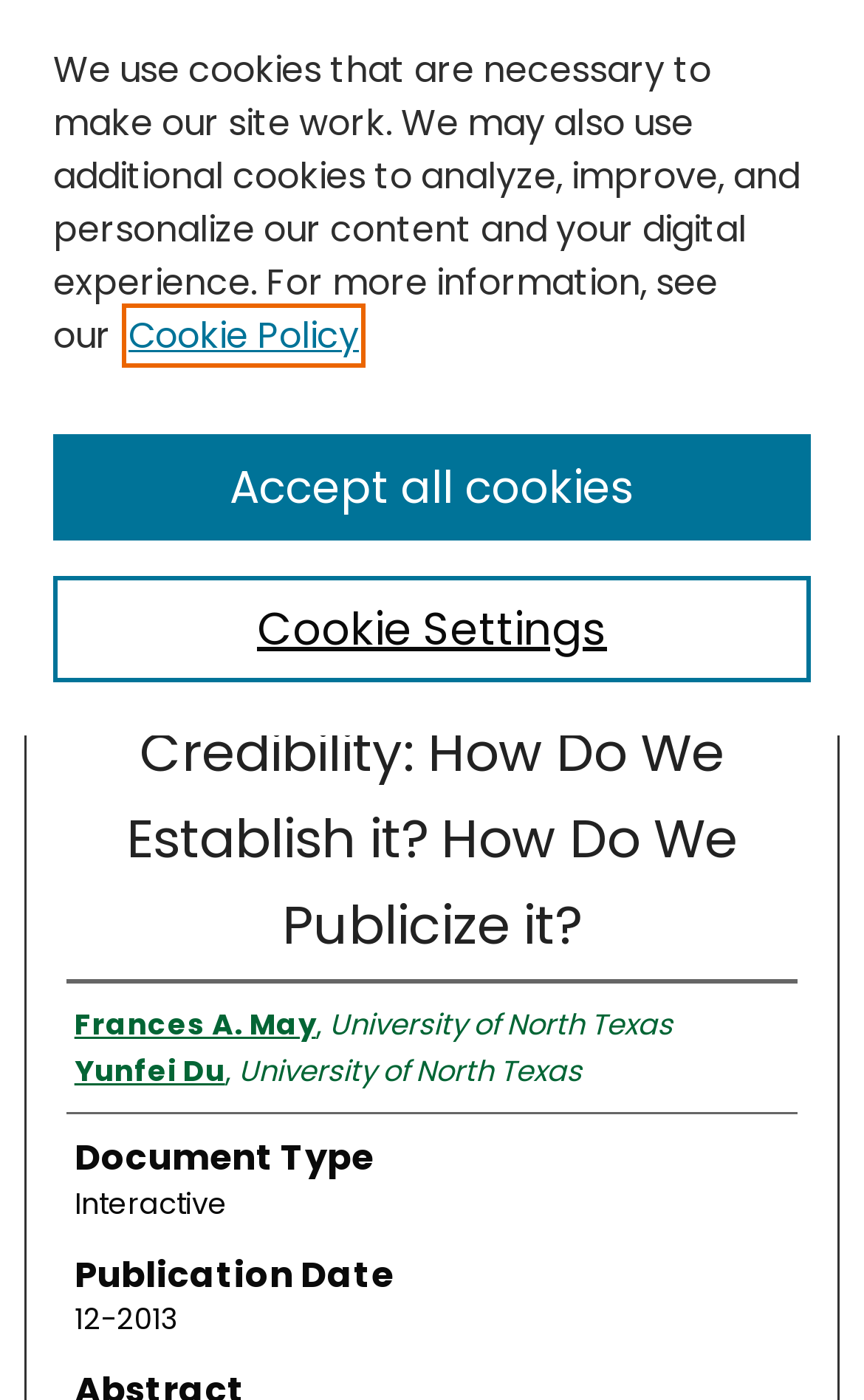Locate the bounding box of the UI element with the following description: "32".

[0.38, 0.092, 0.416, 0.118]